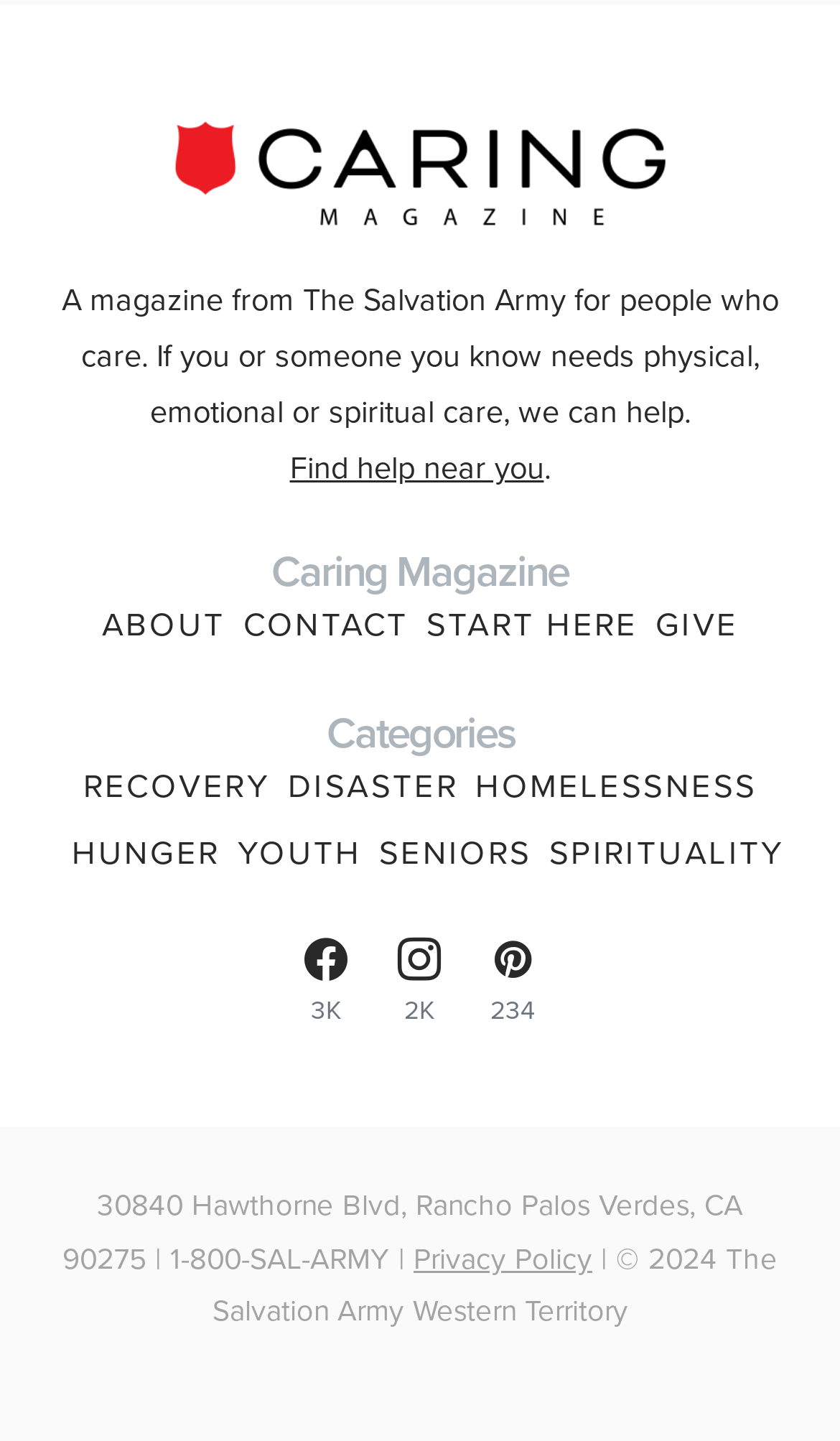What is the copyright year of the webpage?
Please look at the screenshot and answer using one word or phrase.

2024